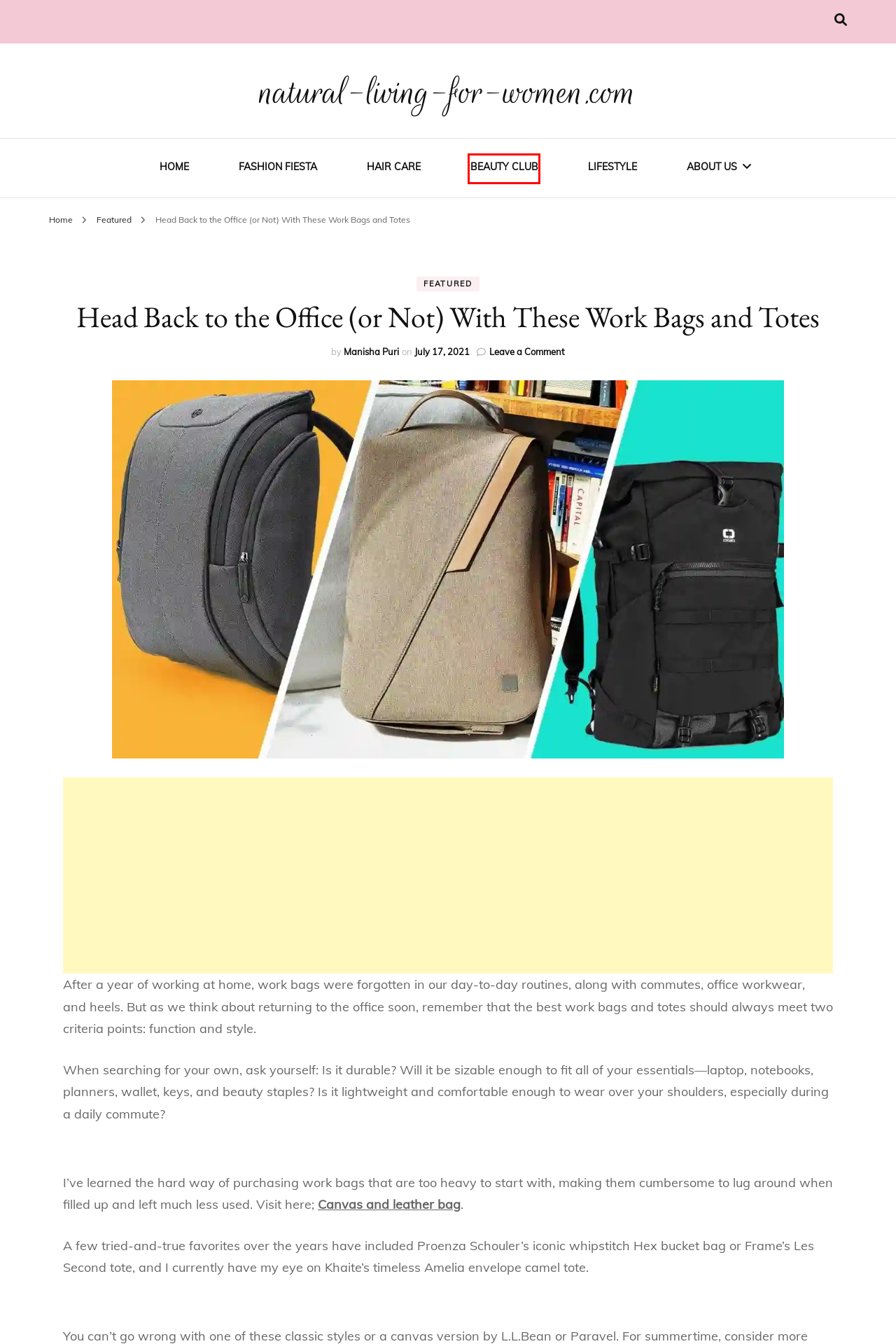You are provided with a screenshot of a webpage where a red rectangle bounding box surrounds an element. Choose the description that best matches the new webpage after clicking the element in the red bounding box. Here are the choices:
A. Job Posting - natural-living-for-women.com
B. Manisha Puri, Author at natural-living-for-women.com
C. Authors - natural-living-for-women.com
D. Hair Care Archives - natural-living-for-women.com
E. Beauty Club Archives - natural-living-for-women.com
F. Featured Archives - natural-living-for-women.com
G. Privacy Policy - natural-living-for-women.com
H. Advertise with Natural-living-for-women - natural-living-for-women.com

E